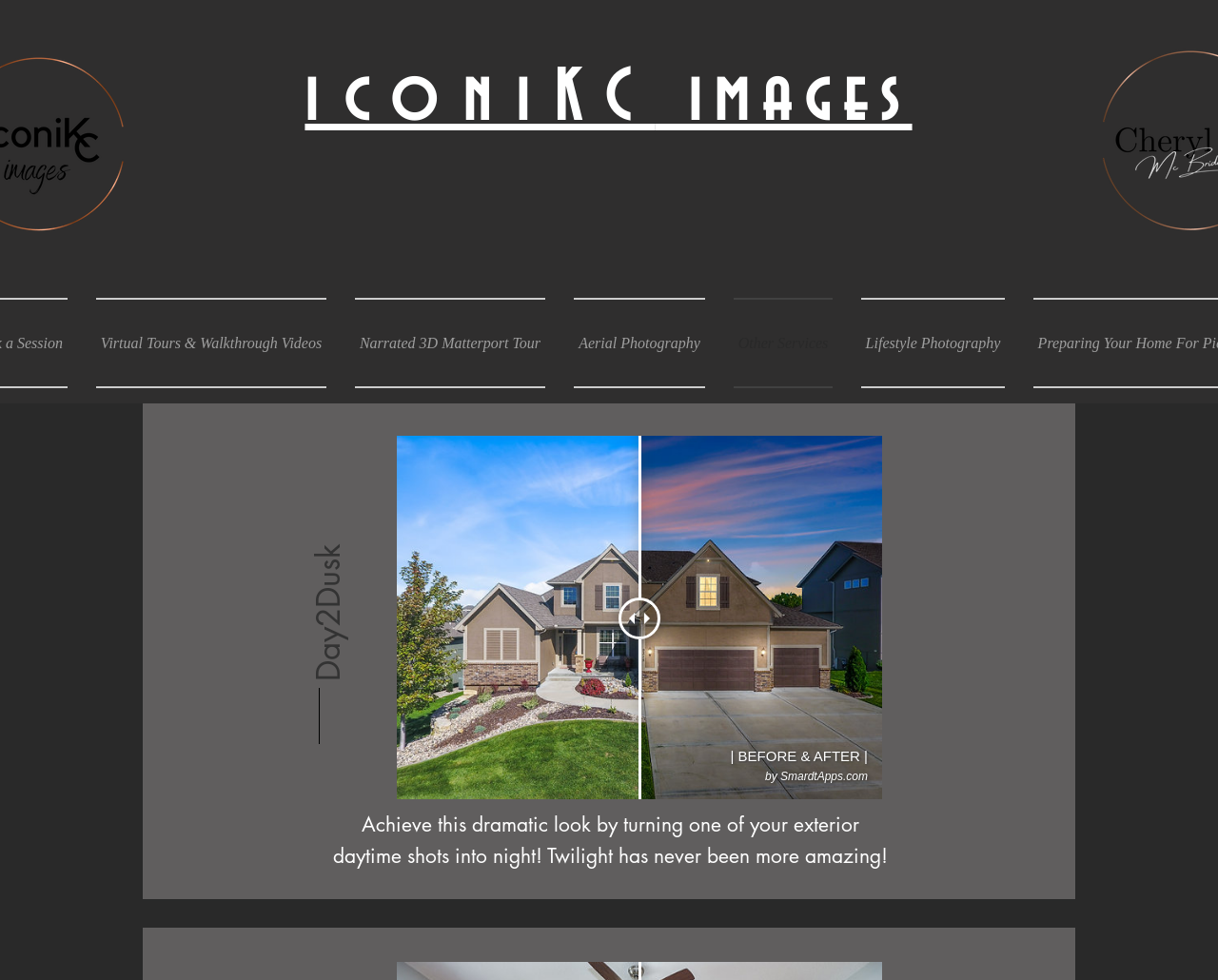What type of content is displayed in the iframe?
Based on the content of the image, thoroughly explain and answer the question.

The iframe contains a 'Before and After Slider' which likely showcases the transformation of daytime shots into nighttime shots, demonstrating the 'Day2Dusk' feature.